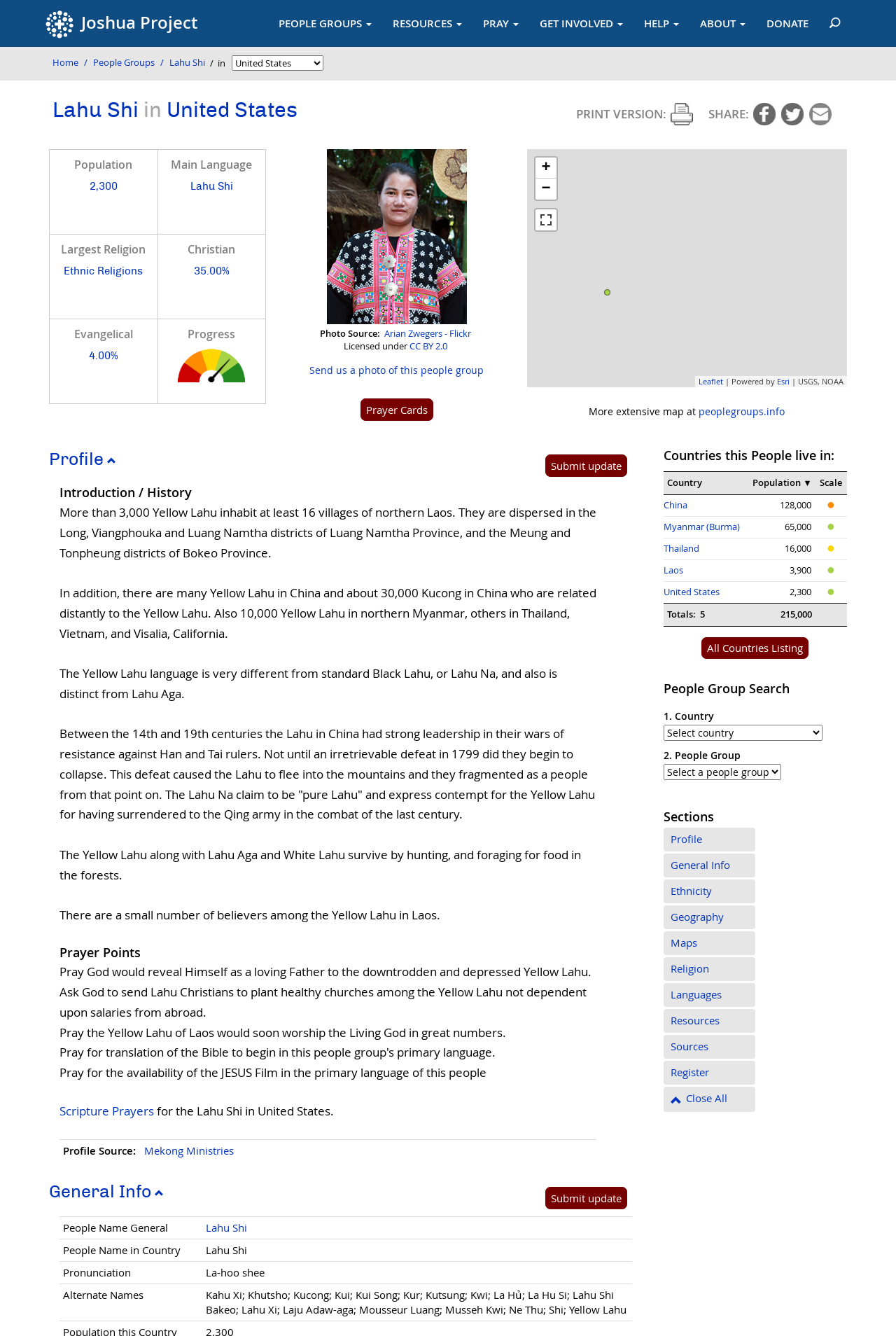What is the main language spoken by the Lahu Shi people group?
Please use the image to provide a one-word or short phrase answer.

Lahu Shi